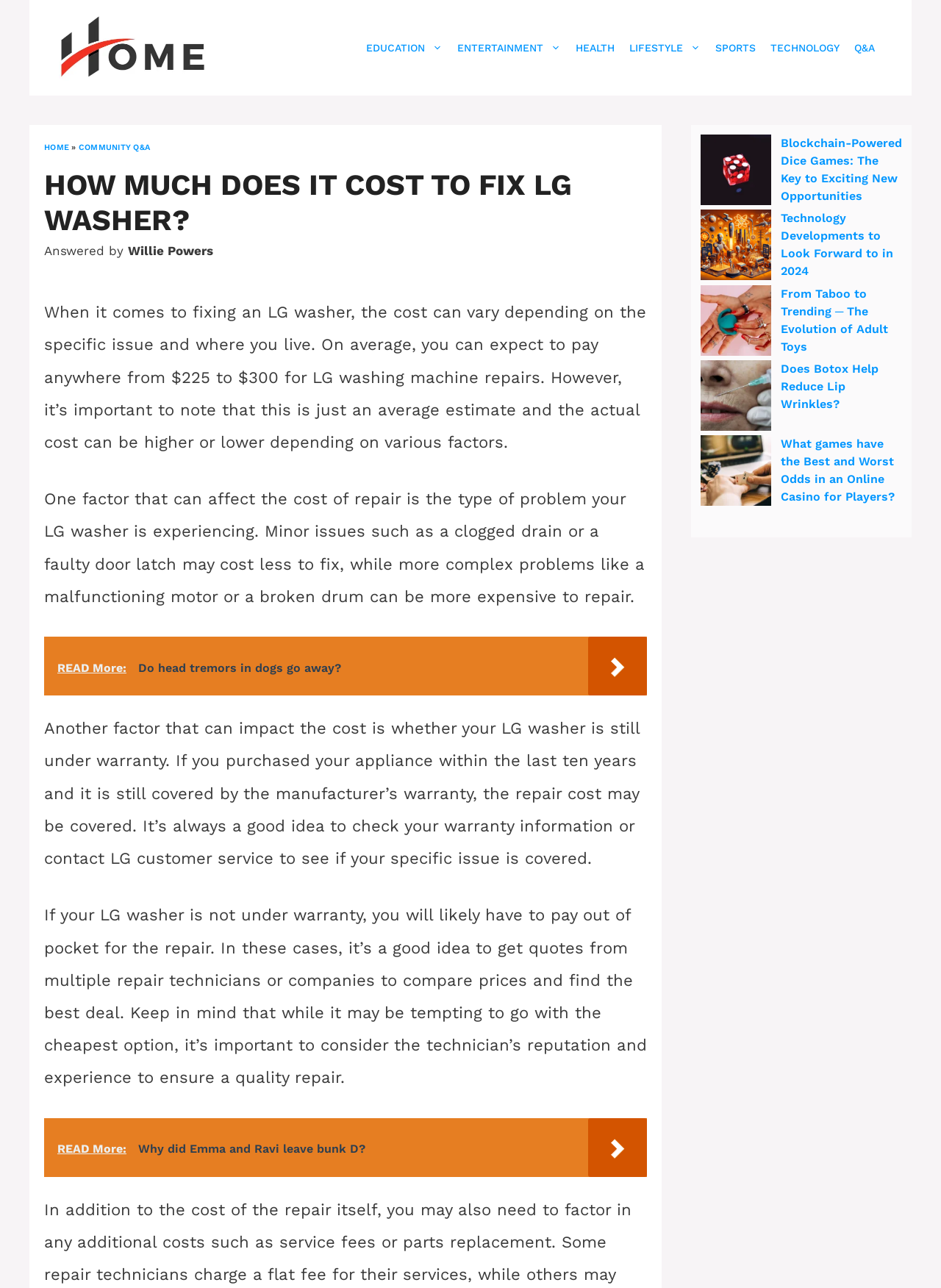Bounding box coordinates are specified in the format (top-left x, top-left y, bottom-right x, bottom-right y). All values are floating point numbers bounded between 0 and 1. Please provide the bounding box coordinate of the region this sentence describes: Q&A

[0.9, 0.023, 0.938, 0.051]